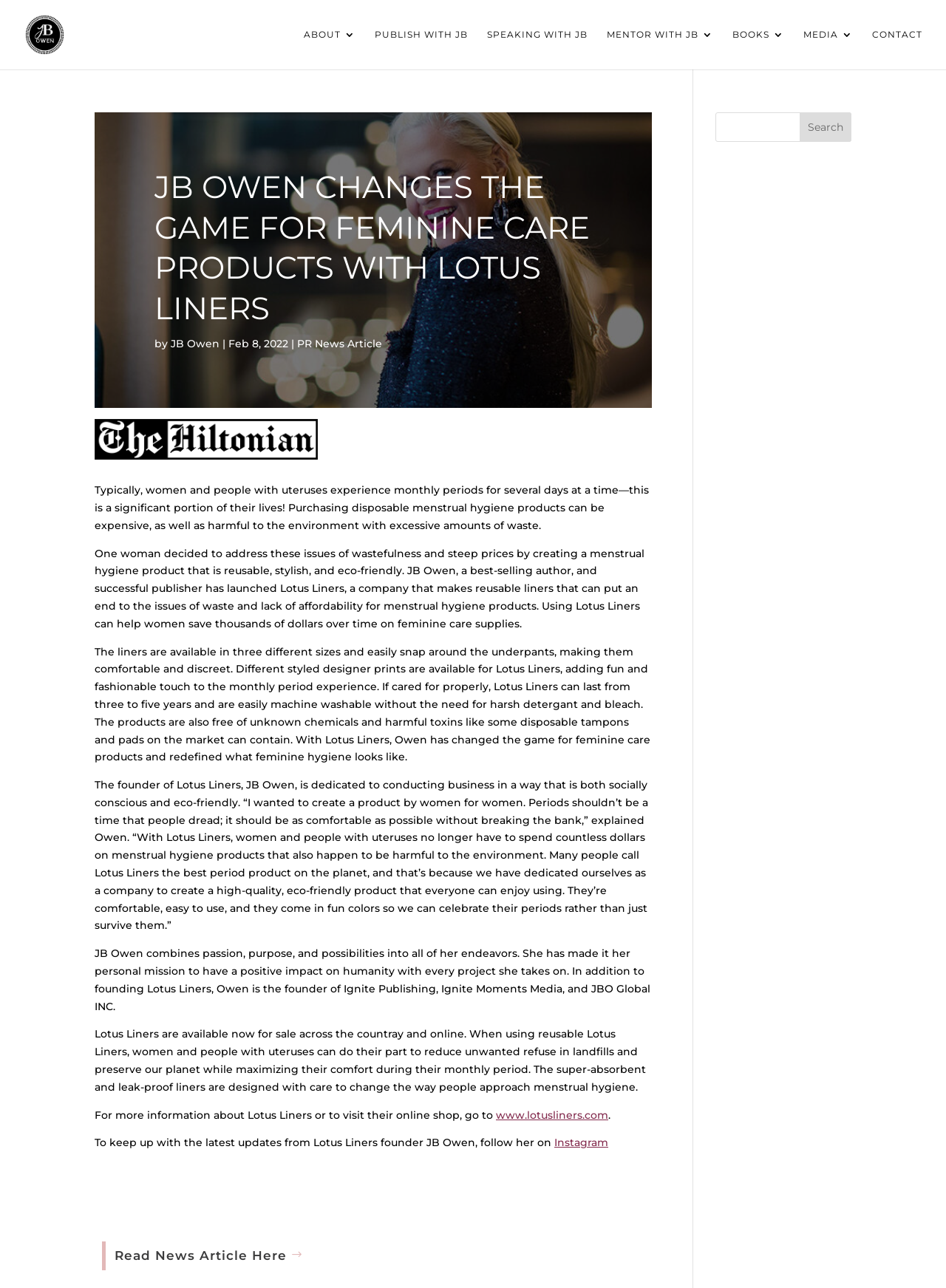Locate the bounding box coordinates of the clickable part needed for the task: "Visit the online shop of Lotus Liners".

[0.524, 0.86, 0.643, 0.871]